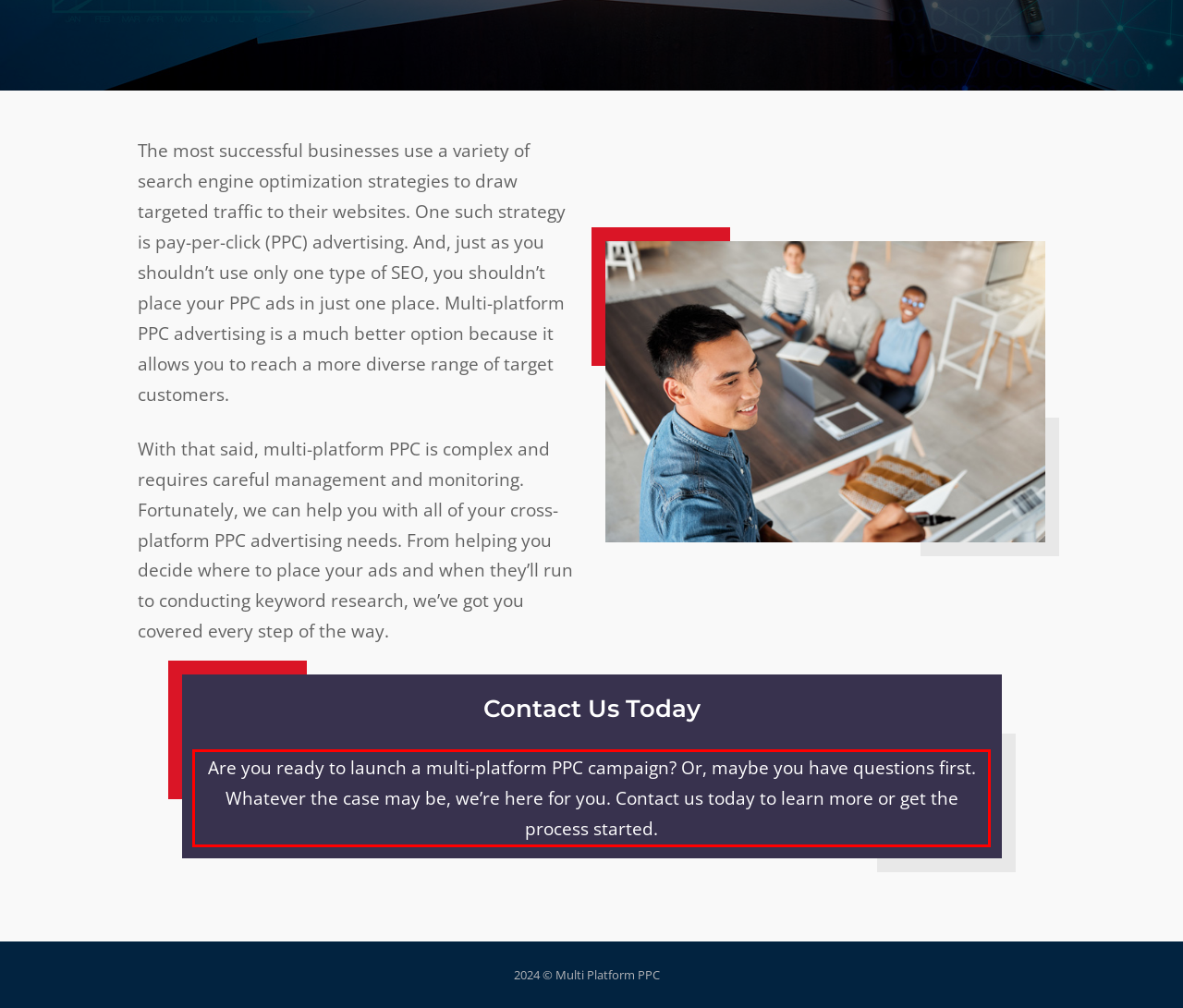You have a screenshot of a webpage with a UI element highlighted by a red bounding box. Use OCR to obtain the text within this highlighted area.

Are you ready to launch a multi-platform PPC campaign? Or, maybe you have questions first. Whatever the case may be, we’re here for you. Contact us today to learn more or get the process started.